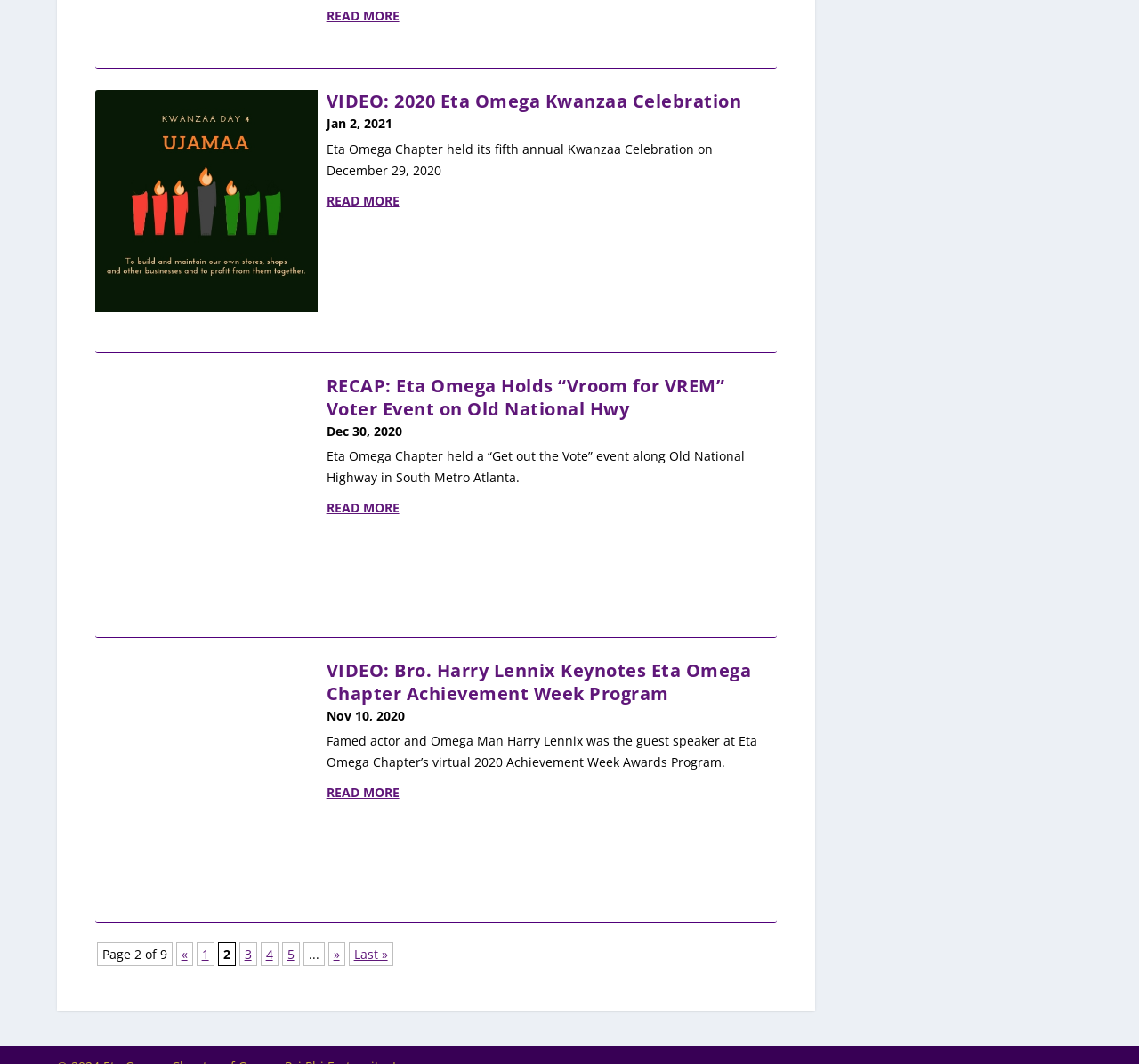Find and provide the bounding box coordinates for the UI element described here: "read more". The coordinates should be given as four float numbers between 0 and 1: [left, top, right, bottom].

[0.083, 0.735, 0.682, 0.755]